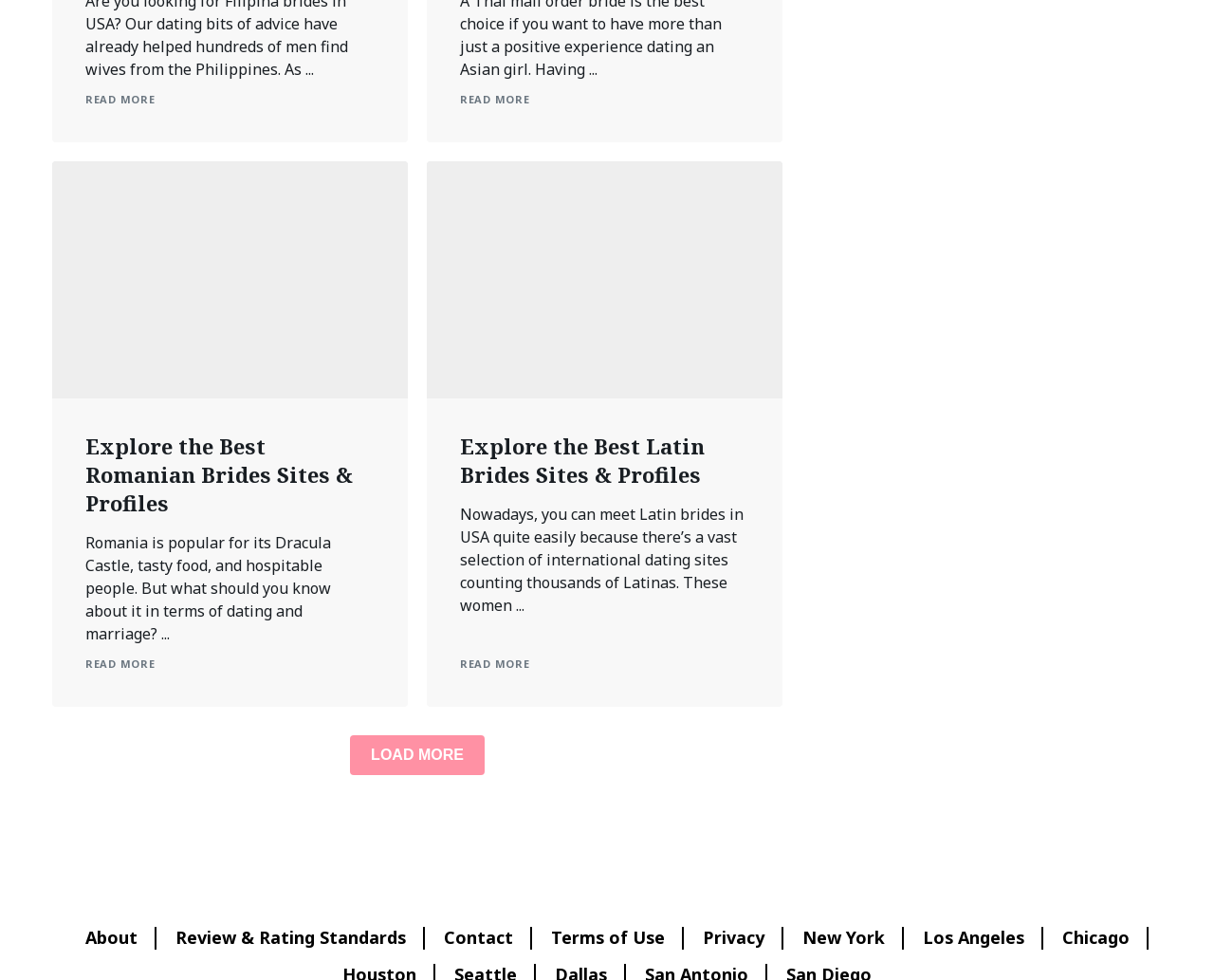Pinpoint the bounding box coordinates of the area that should be clicked to complete the following instruction: "Load more articles". The coordinates must be given as four float numbers between 0 and 1, i.e., [left, top, right, bottom].

[0.288, 0.75, 0.399, 0.791]